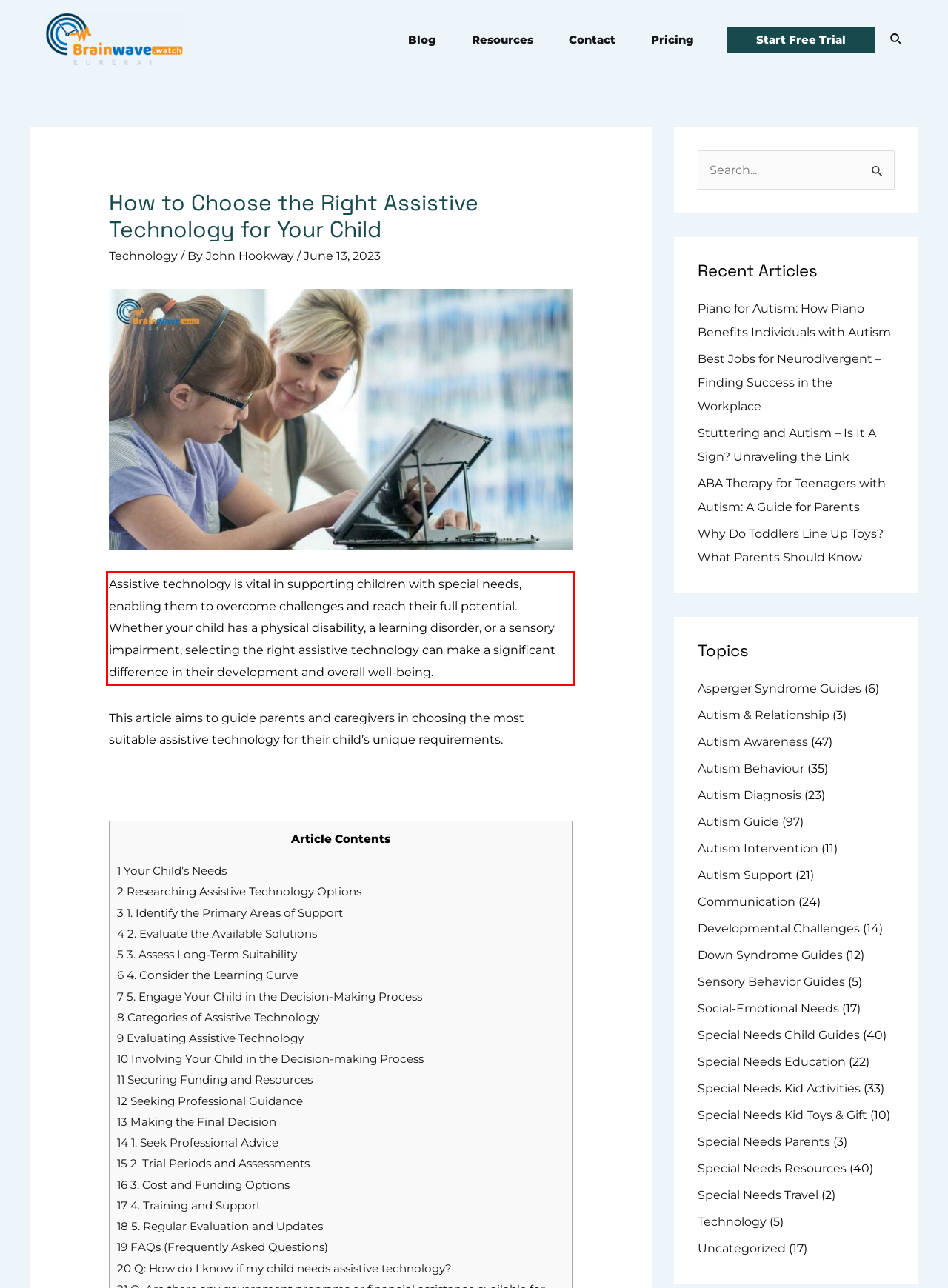Given a screenshot of a webpage containing a red rectangle bounding box, extract and provide the text content found within the red bounding box.

Assistive technology is vital in supporting children with special needs, enabling them to overcome challenges and reach their full potential. Whether your child has a physical disability, a learning disorder, or a sensory impairment, selecting the right assistive technology can make a significant difference in their development and overall well-being.